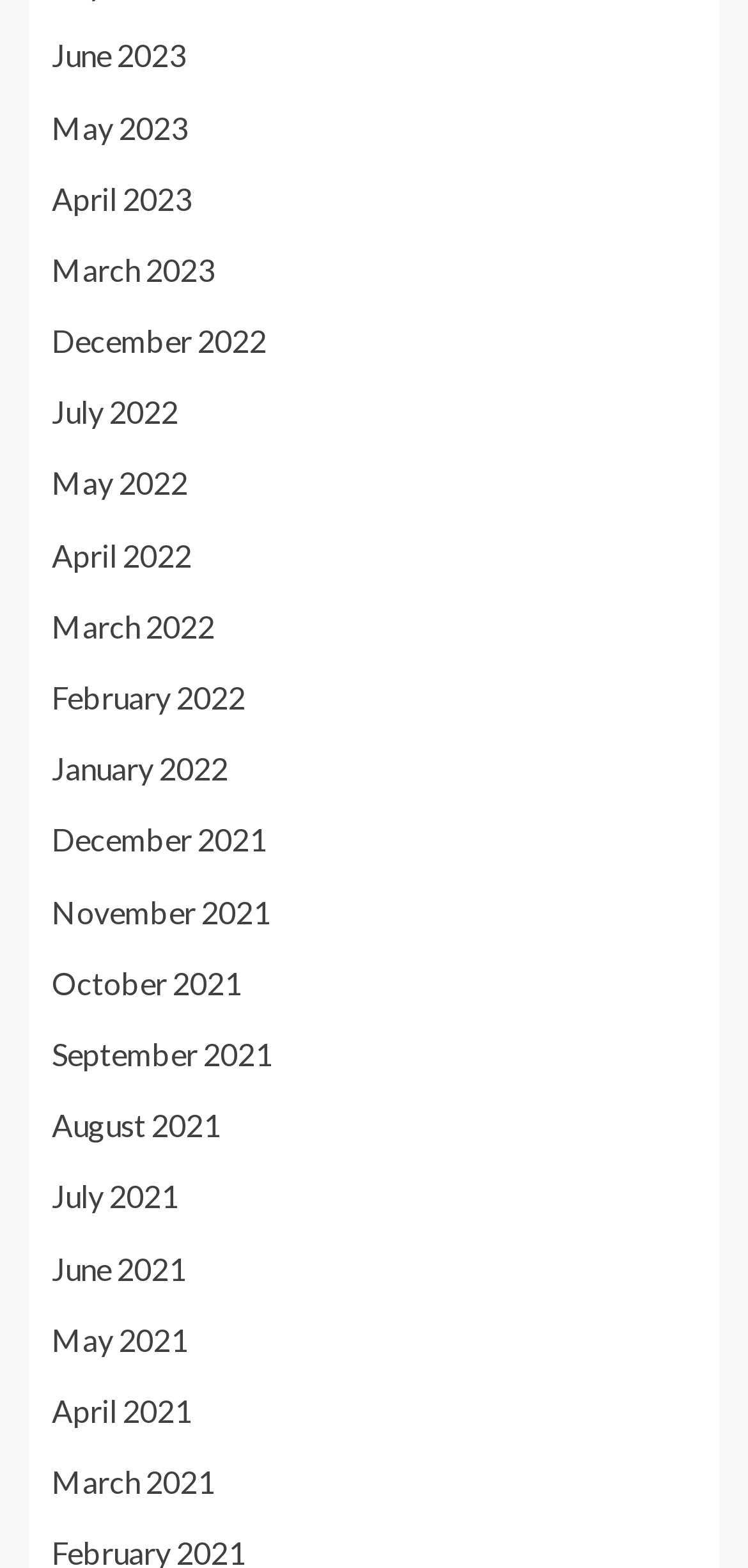How many months are listed in 2022?
Please provide a single word or phrase as the answer based on the screenshot.

6